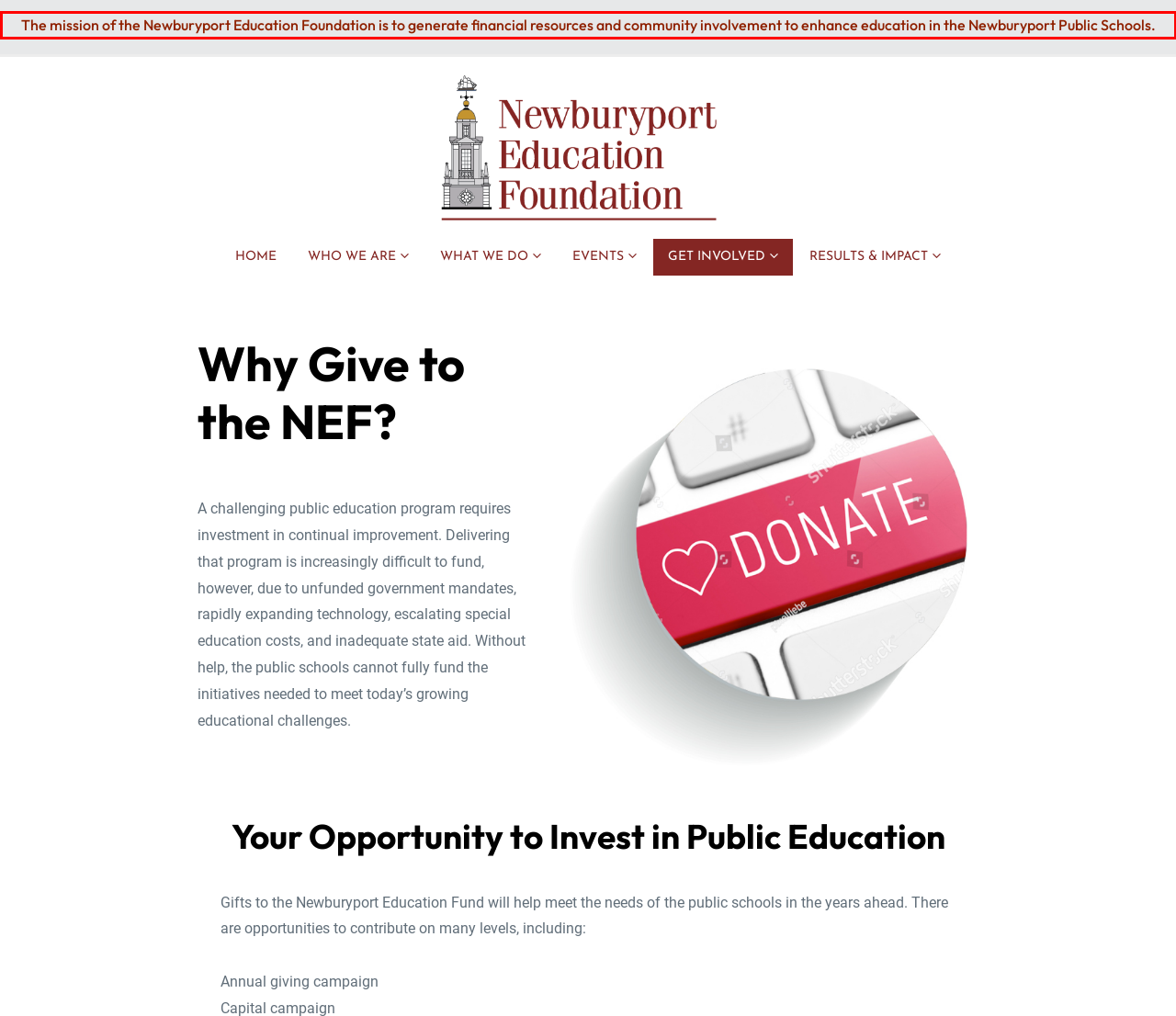Review the screenshot of the webpage and recognize the text inside the red rectangle bounding box. Provide the extracted text content.

The mission of the Newburyport Education Foundation is to generate financial resources and community involvement to enhance education in the Newburyport Public Schools.